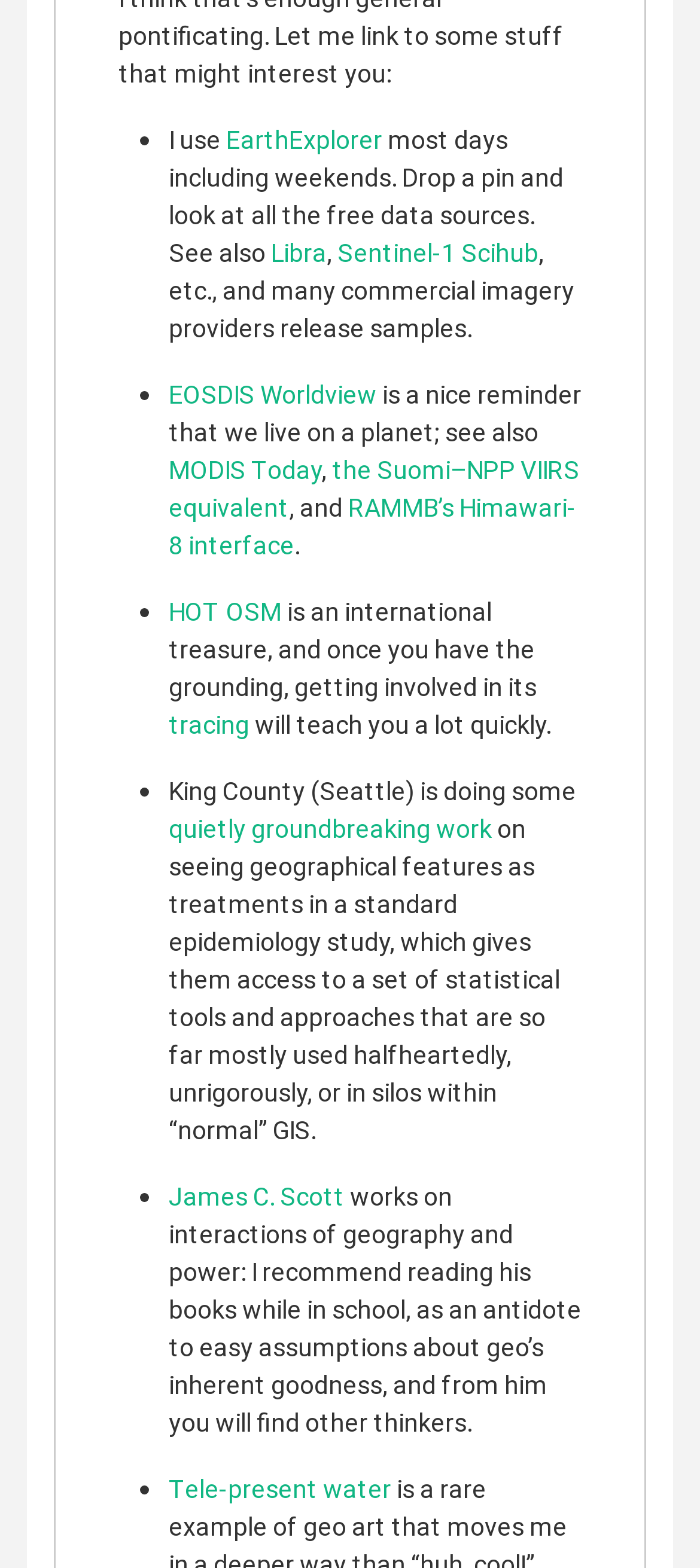What is the name of the imagery provider mentioned alongside Libra?
Please ensure your answer is as detailed and informative as possible.

The text lists 'Libra', 'Sentinel-1 Scihub', and other providers, implying that Sentinel-1 Scihub is an imagery provider mentioned alongside Libra.